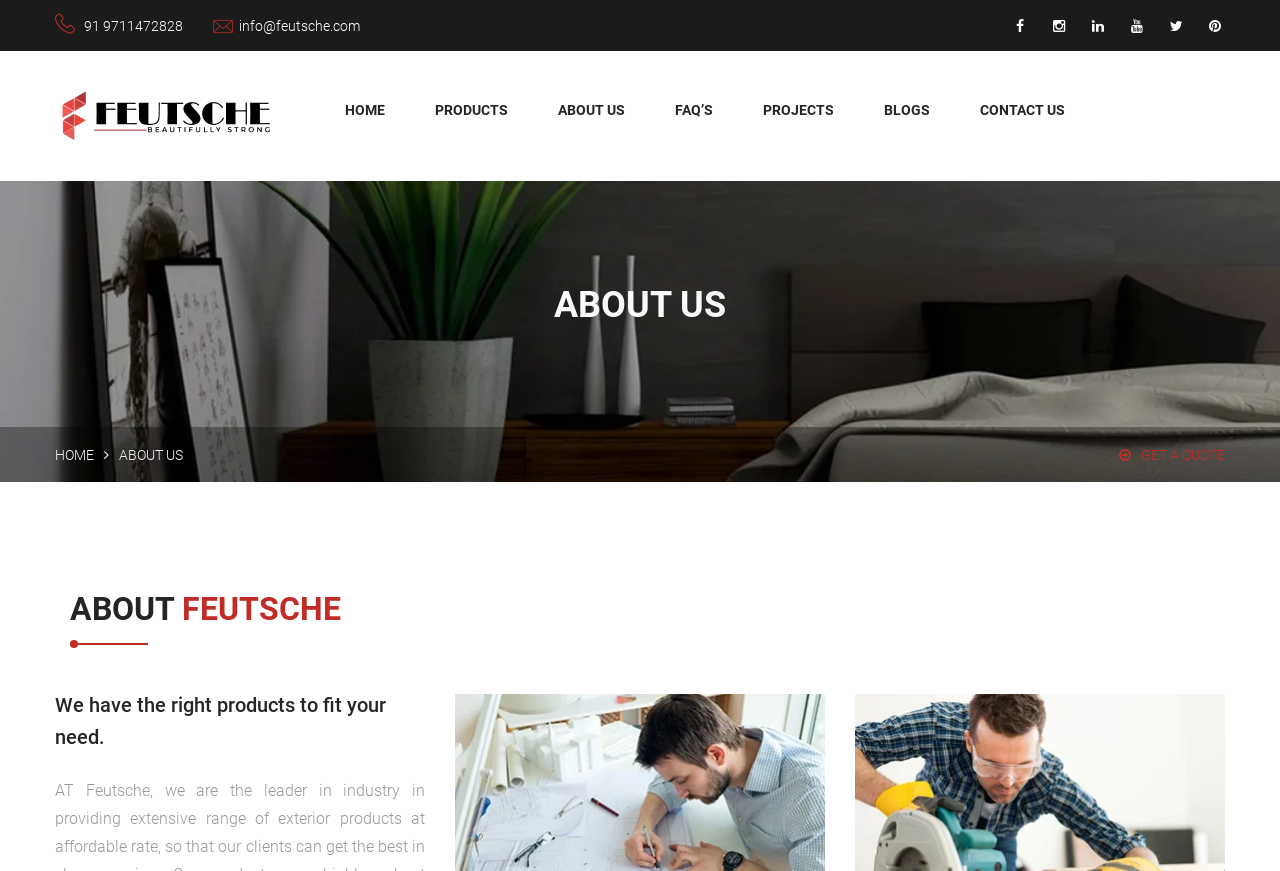Please locate the bounding box coordinates of the element's region that needs to be clicked to follow the instruction: "get a quote". The bounding box coordinates should be provided as four float numbers between 0 and 1, i.e., [left, top, right, bottom].

[0.874, 0.513, 0.957, 0.532]